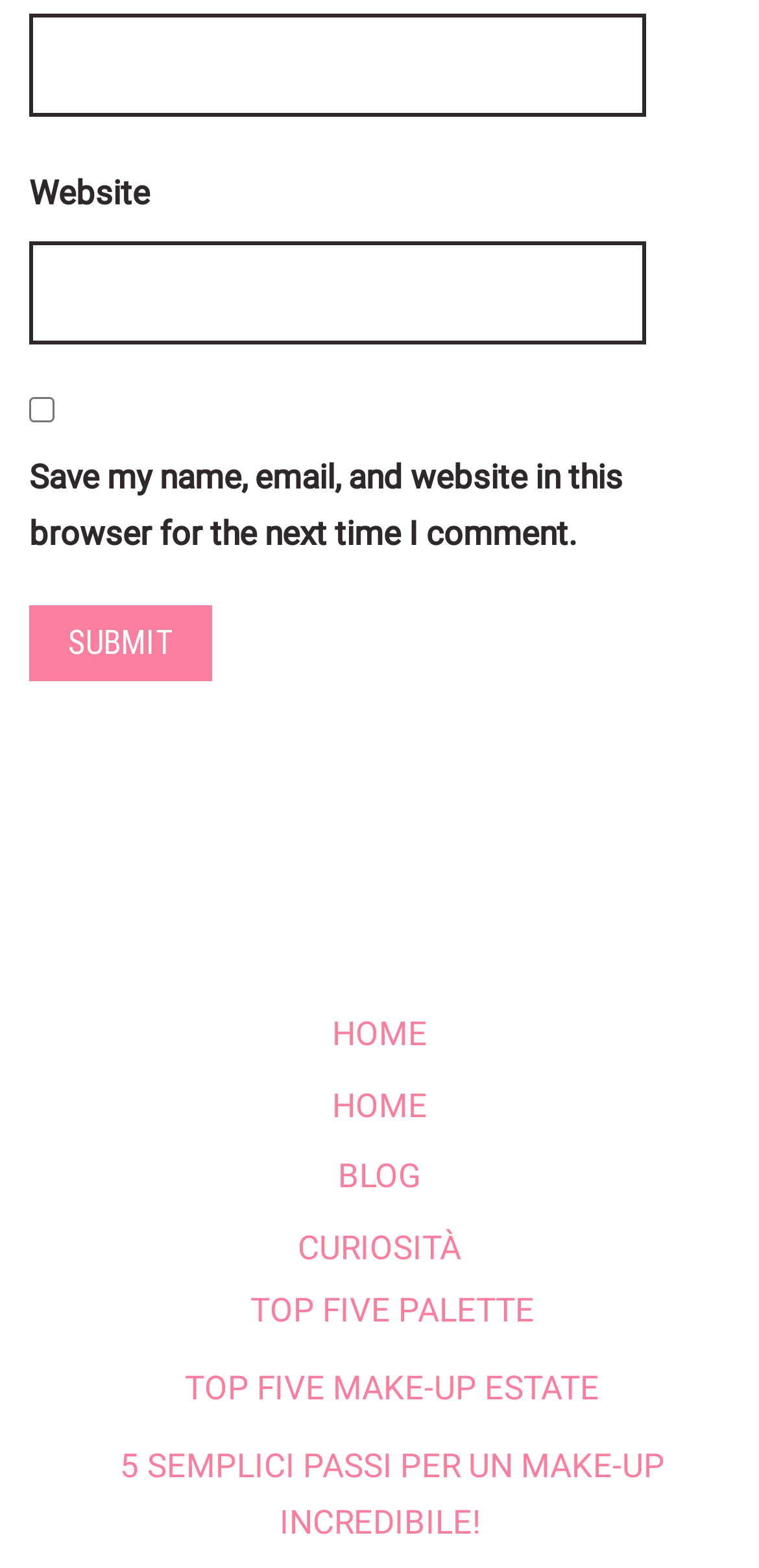Find the bounding box of the UI element described as follows: "TOP FIVE MAKE-UP ESTATE".

[0.21, 0.873, 0.79, 0.898]